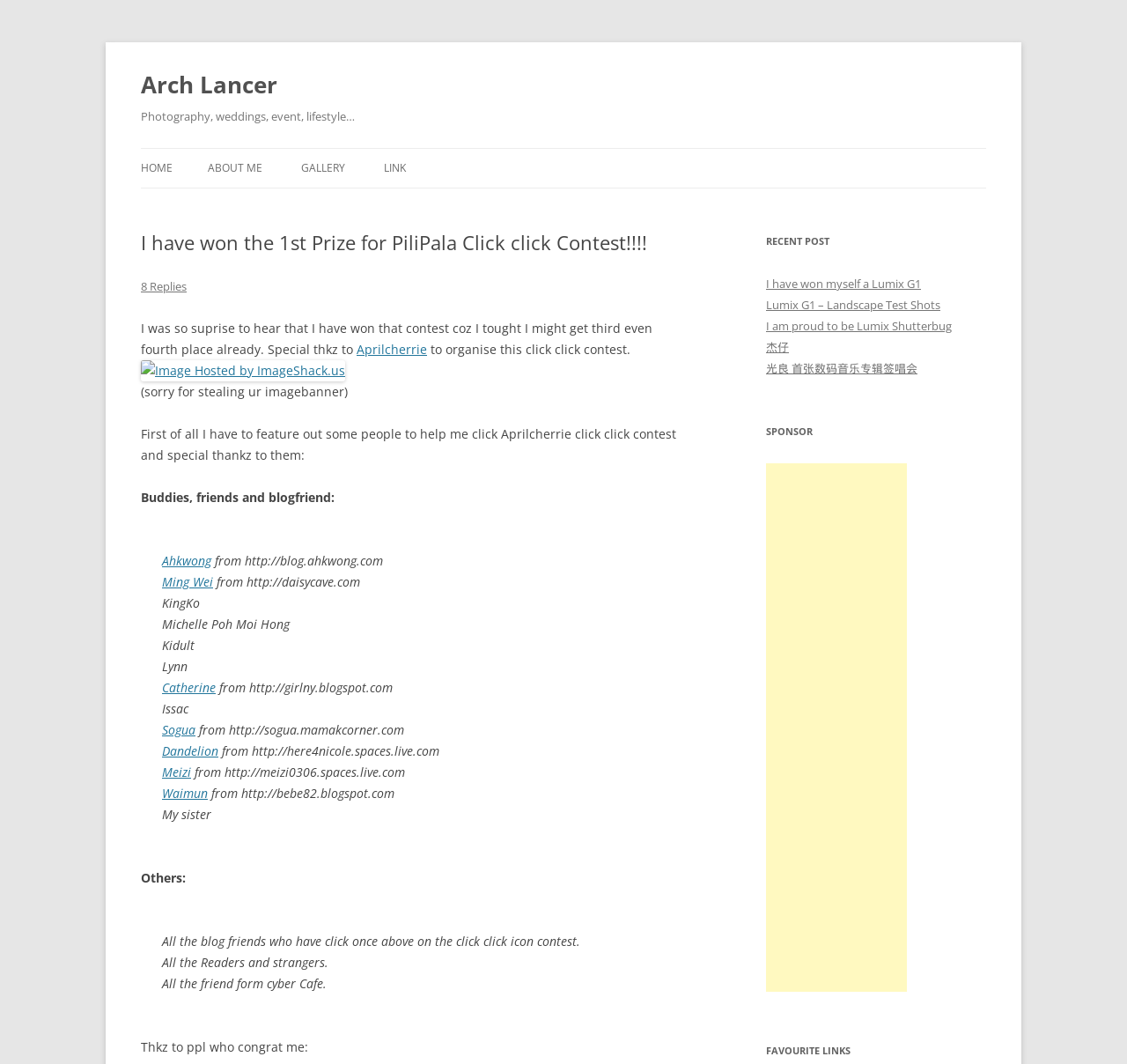Determine the bounding box coordinates for the UI element with the following description: "Search". The coordinates should be four float numbers between 0 and 1, represented as [left, top, right, bottom].

None